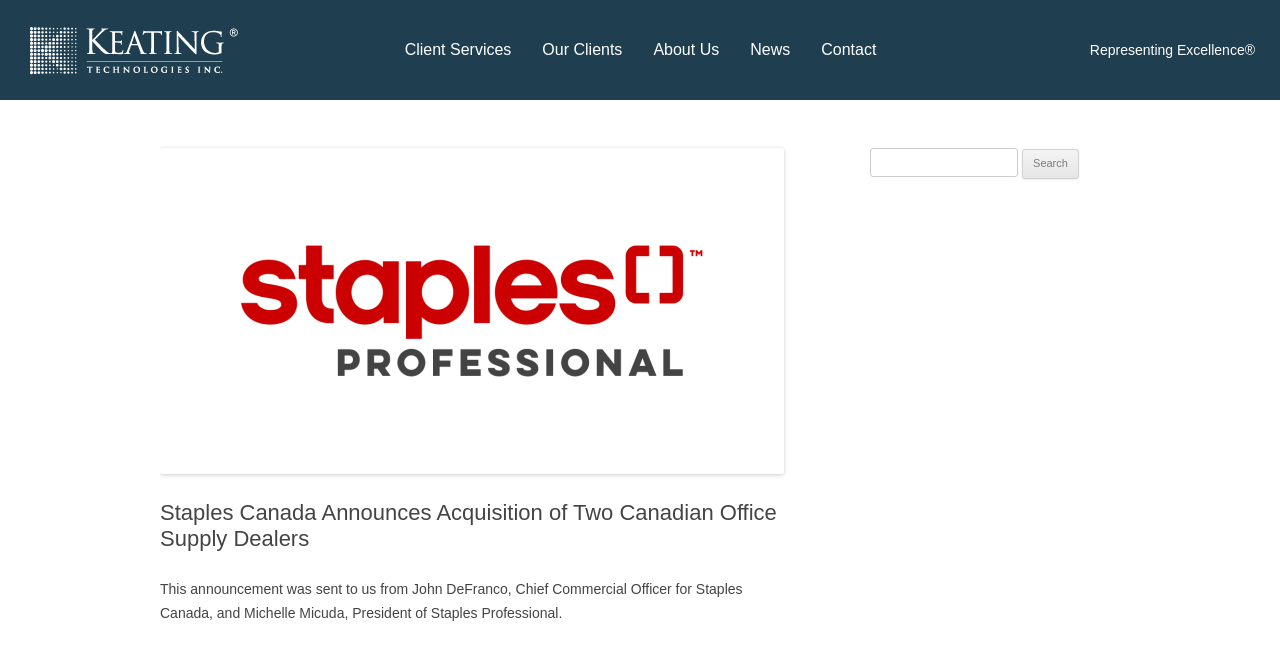Please determine the bounding box coordinates for the UI element described as: "alt="Rovetti Design Studio"".

None